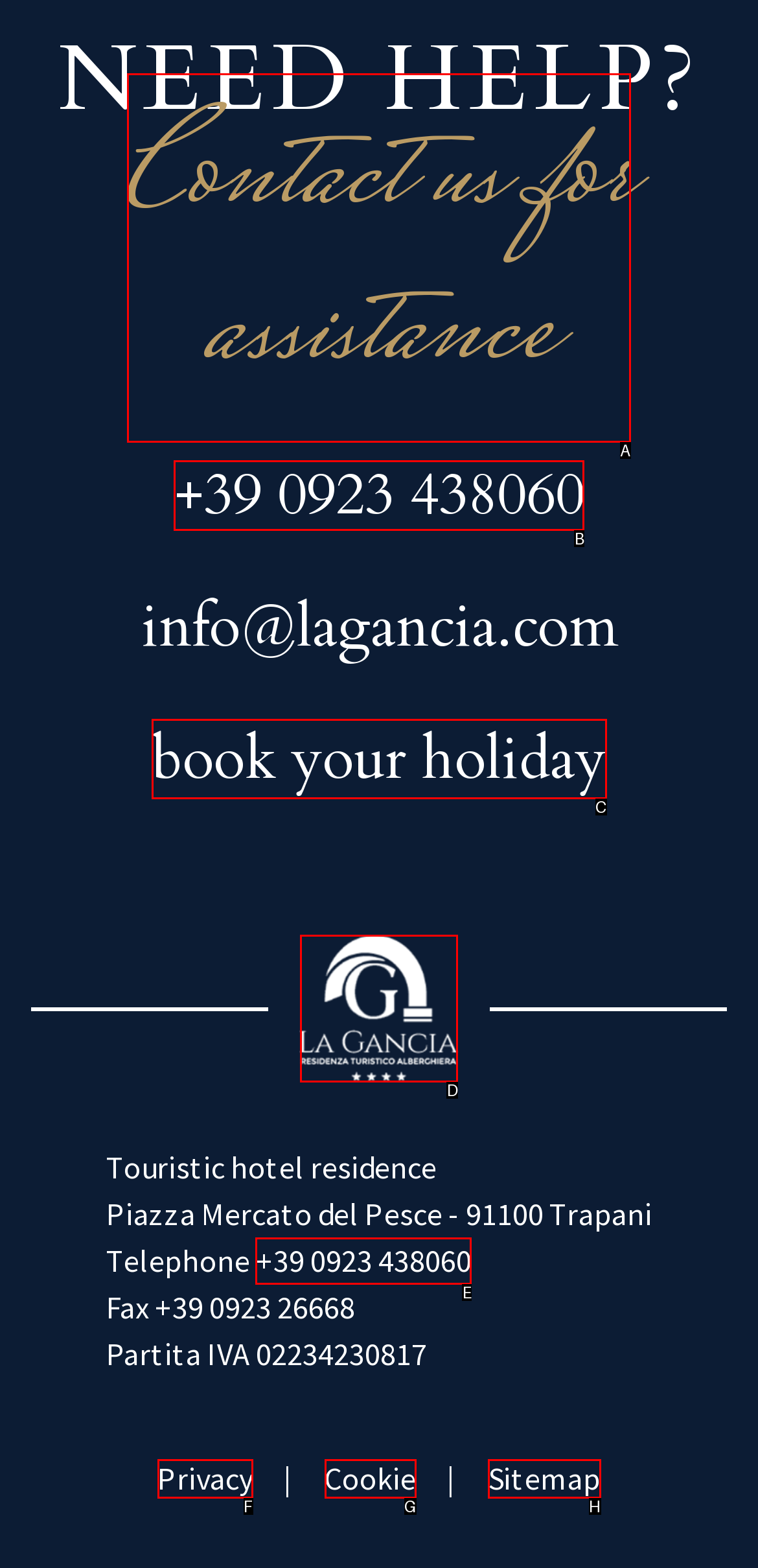Point out the HTML element I should click to achieve the following task: Contact us for assistance Provide the letter of the selected option from the choices.

A